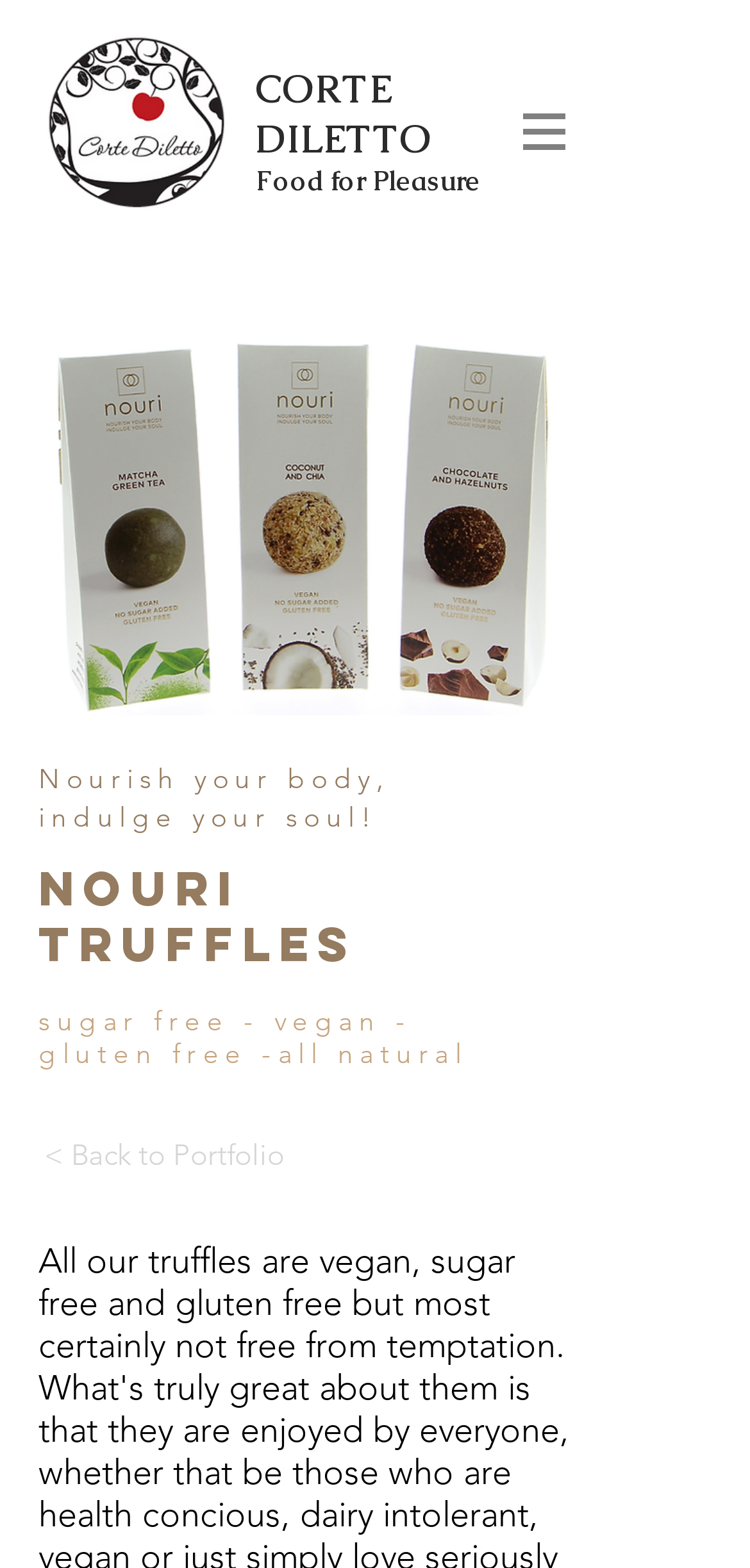Identify the bounding box for the given UI element using the description provided. Coordinates should be in the format (top-left x, top-left y, bottom-right x, bottom-right y) and must be between 0 and 1. Here is the description: < Back to Portfolio

[0.059, 0.69, 0.687, 0.783]